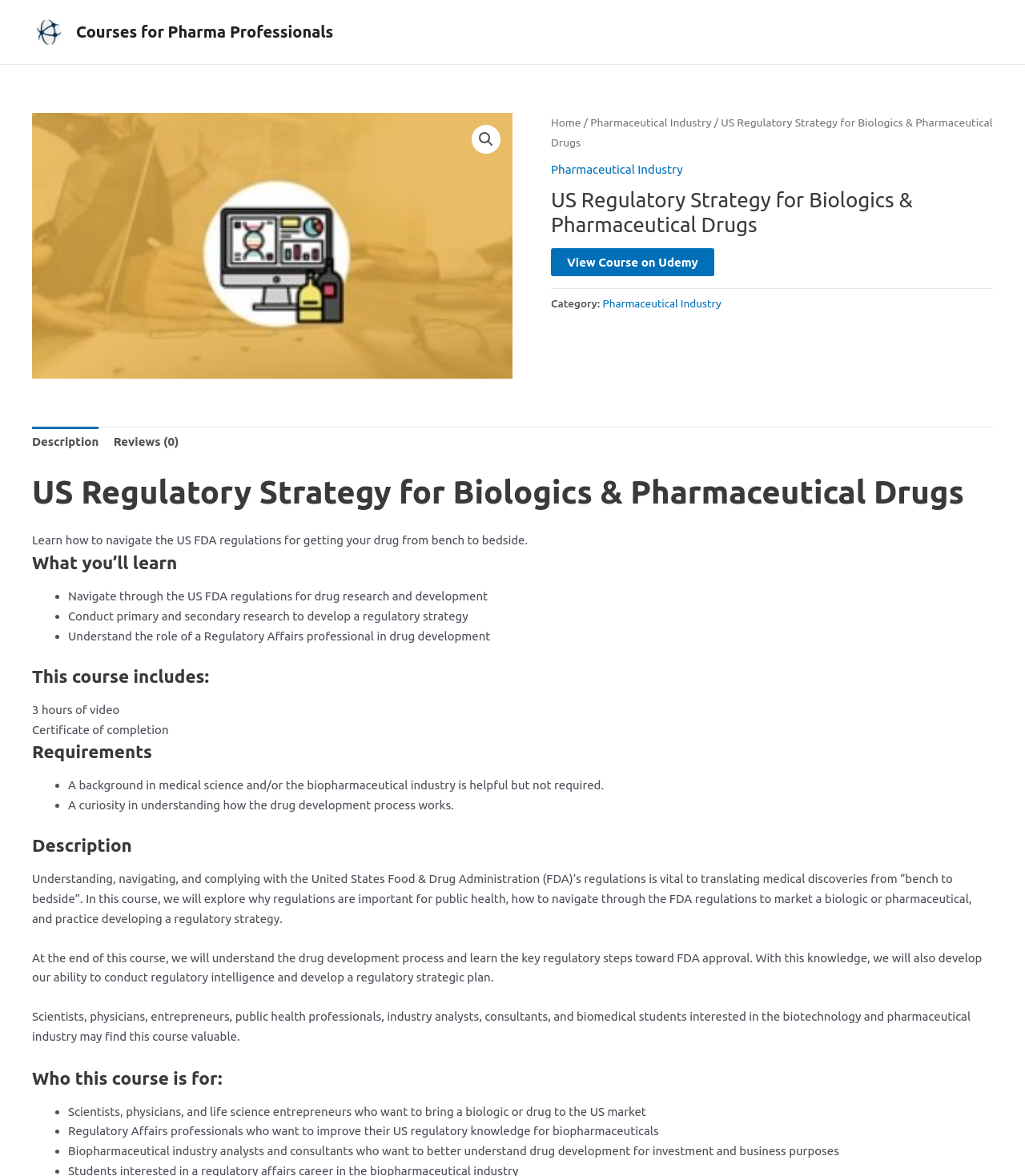Please determine the bounding box coordinates of the area that needs to be clicked to complete this task: 'View the course on Udemy'. The coordinates must be four float numbers between 0 and 1, formatted as [left, top, right, bottom].

[0.538, 0.211, 0.697, 0.235]